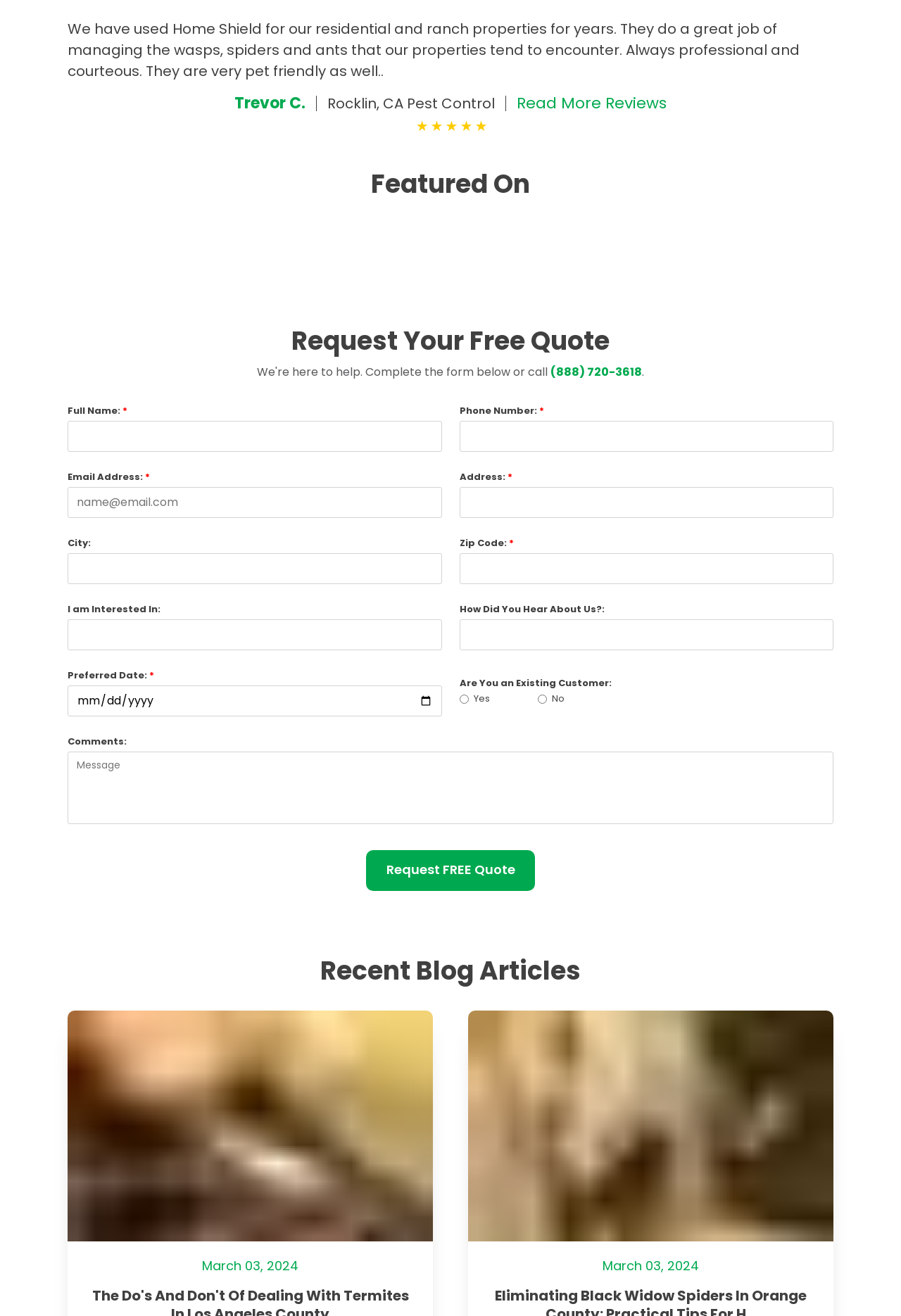Provide a thorough and detailed response to the question by examining the image: 
What is the type of pest control service mentioned in the review?

The type of pest control service mentioned in the review can be determined by the text 'We have used Home Shield for our residential and ranch properties for years.' which indicates that the reviewer has used the service for their residential and ranch properties.